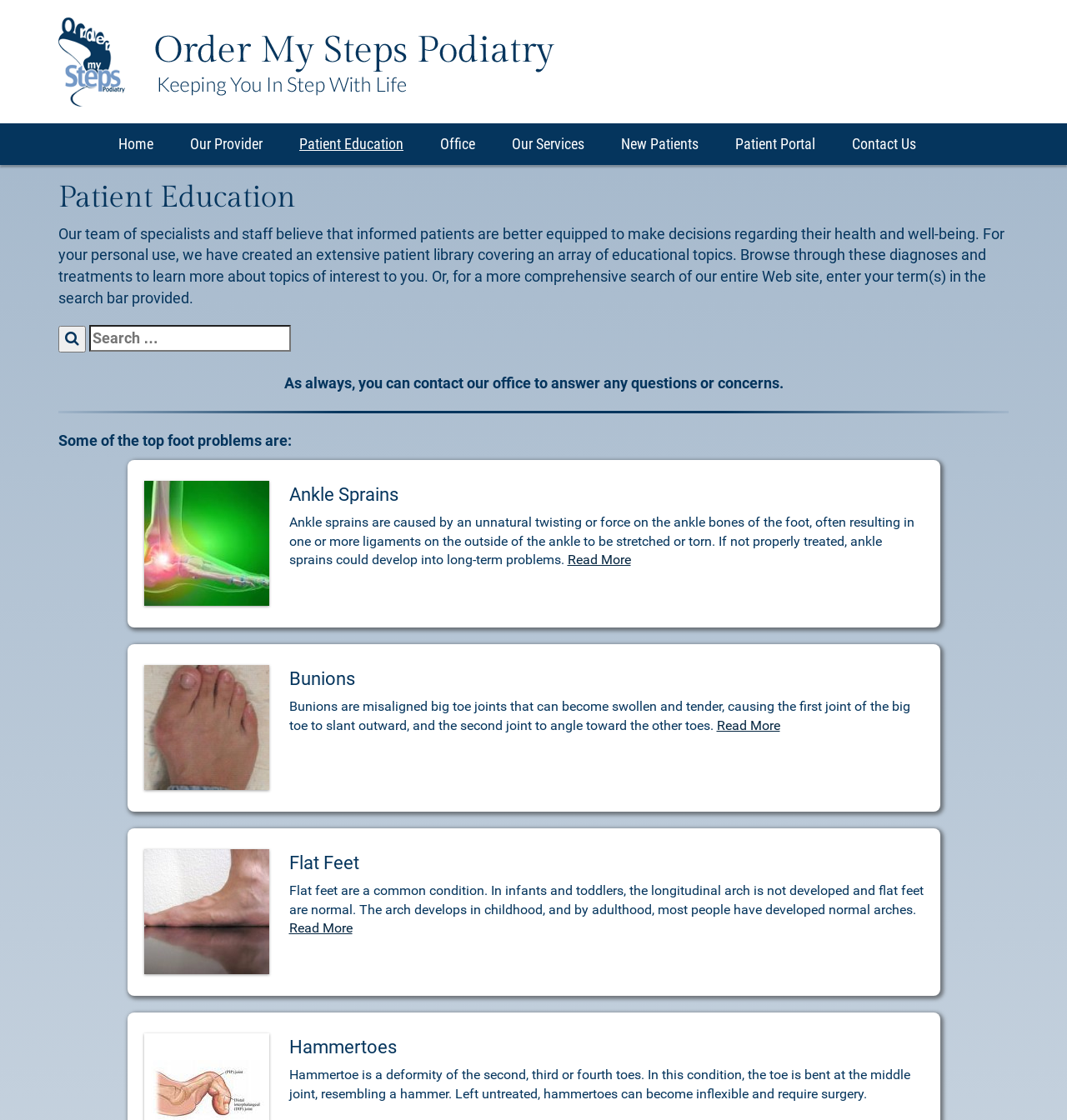Explain in detail what is displayed on the webpage.

The webpage is about patient education, specifically focused on foot health and podiatry. At the top, there is a navigation menu with links to different sections of the website, including "Home", "Our Provider", "Patient Education", "Office", "Our Services", "New Patients", "Patient Portal", and "Contact Us". 

Below the navigation menu, there is a header section with a heading that reads "Patient Education". This section takes up most of the top half of the page. 

In the main content area, there is a paragraph of text that explains the importance of patient education and the availability of a patient library covering various educational topics. Below this text, there is a search bar where users can enter terms to search the website.

Further down the page, there is a section that lists some common foot problems, including ankle sprains, bunions, flat feet, and hammertoes. Each of these sections includes an image, a heading, and a brief description of the condition. There is also a "Read More" link below each description, allowing users to access more information about each topic.